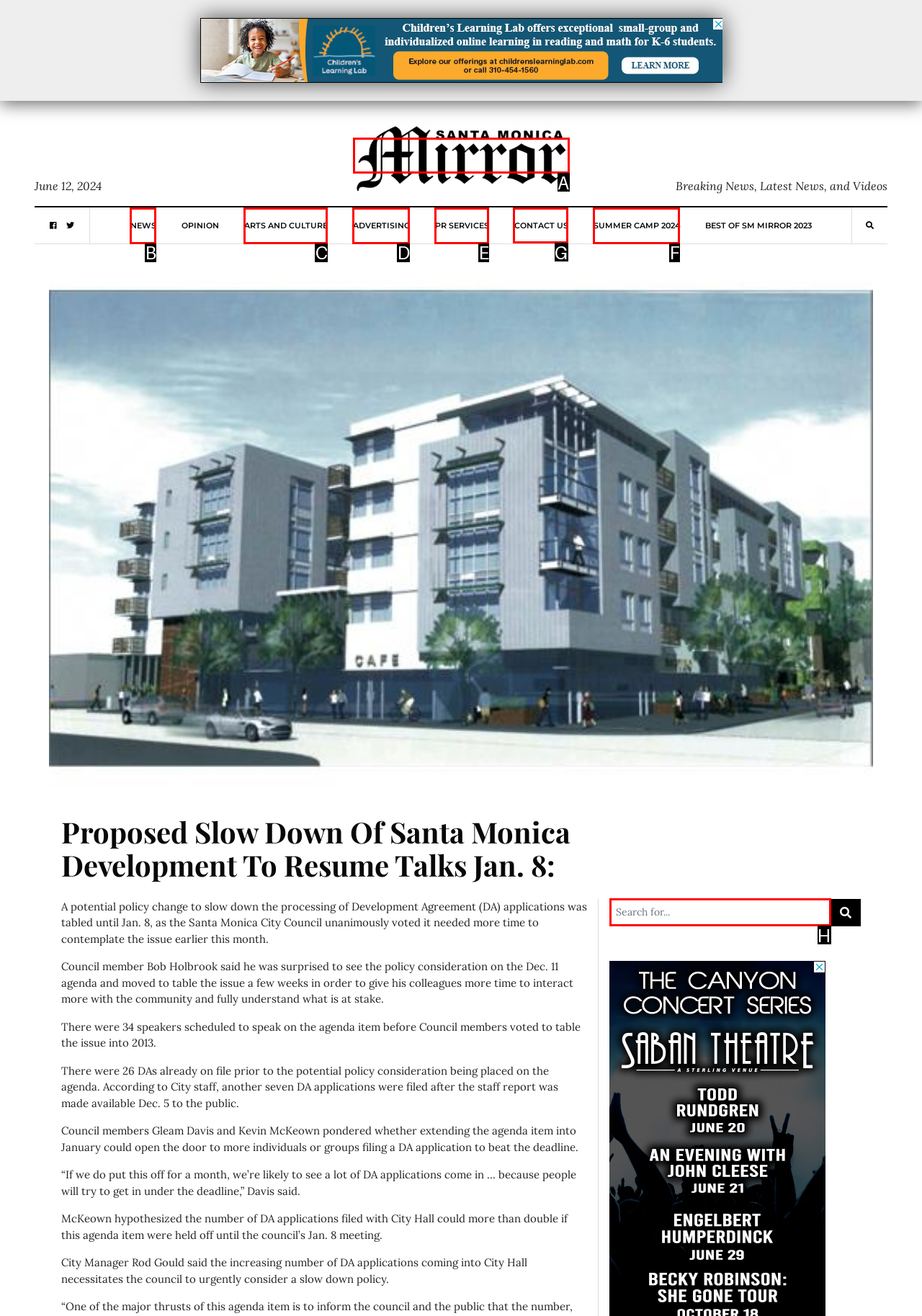Identify which lettered option to click to carry out the task: Go to the 'CONTACT US' page. Provide the letter as your answer.

G